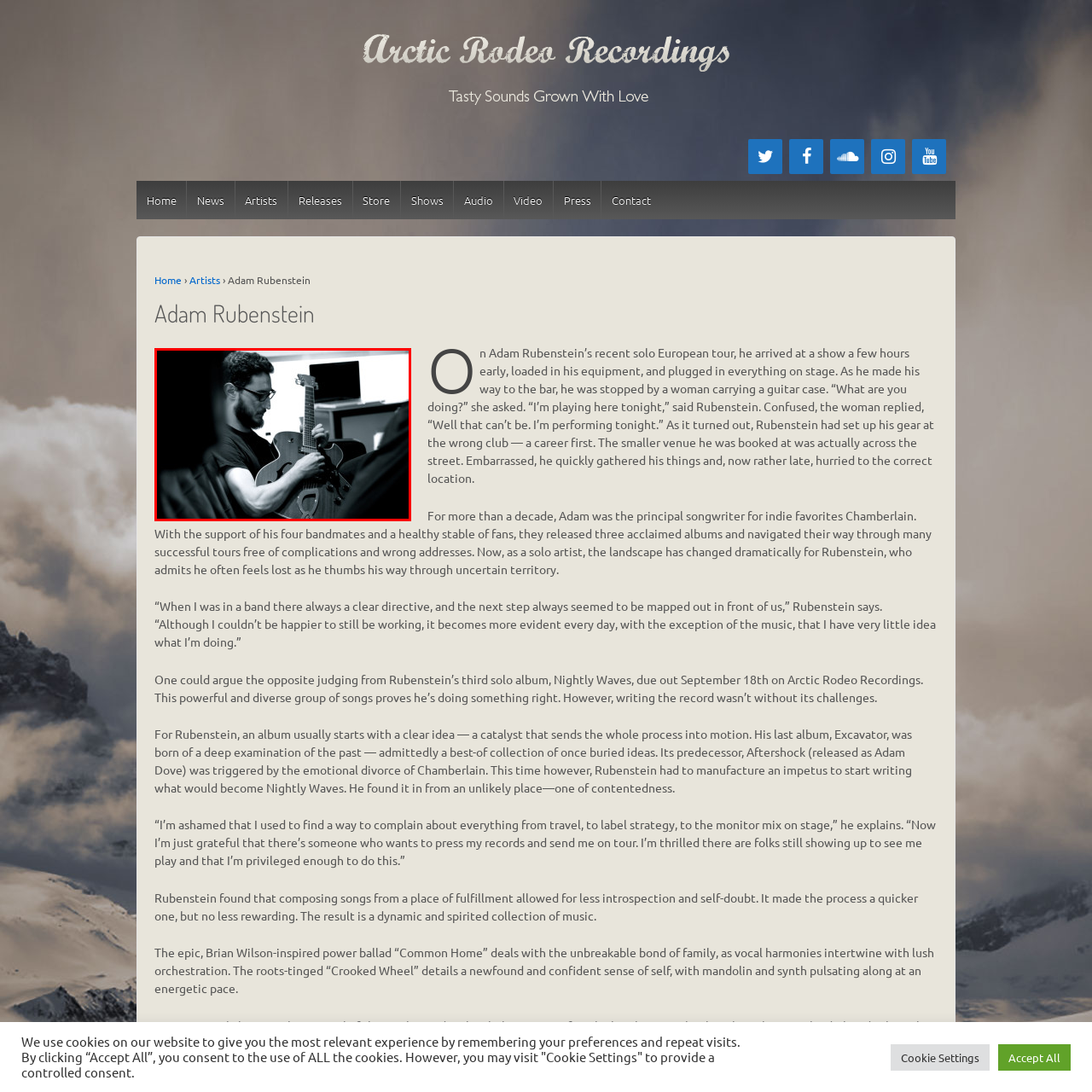What is the environment suggested by the background of the photograph? Analyze the image within the red bounding box and give a one-word or short-phrase response.

A working environment